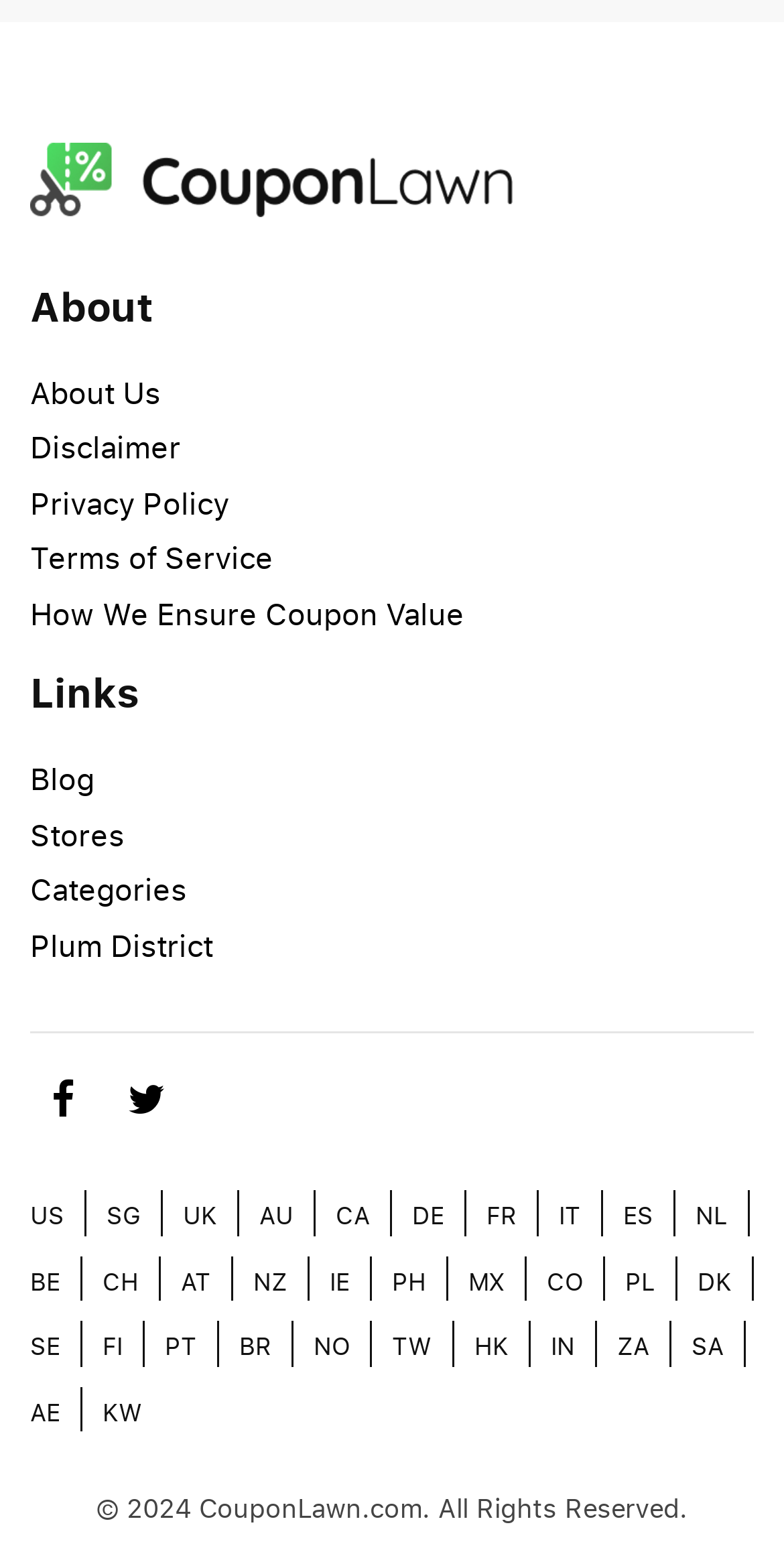Kindly determine the bounding box coordinates for the clickable area to achieve the given instruction: "Read the 'Terms of Service'".

[0.038, 0.345, 0.349, 0.371]